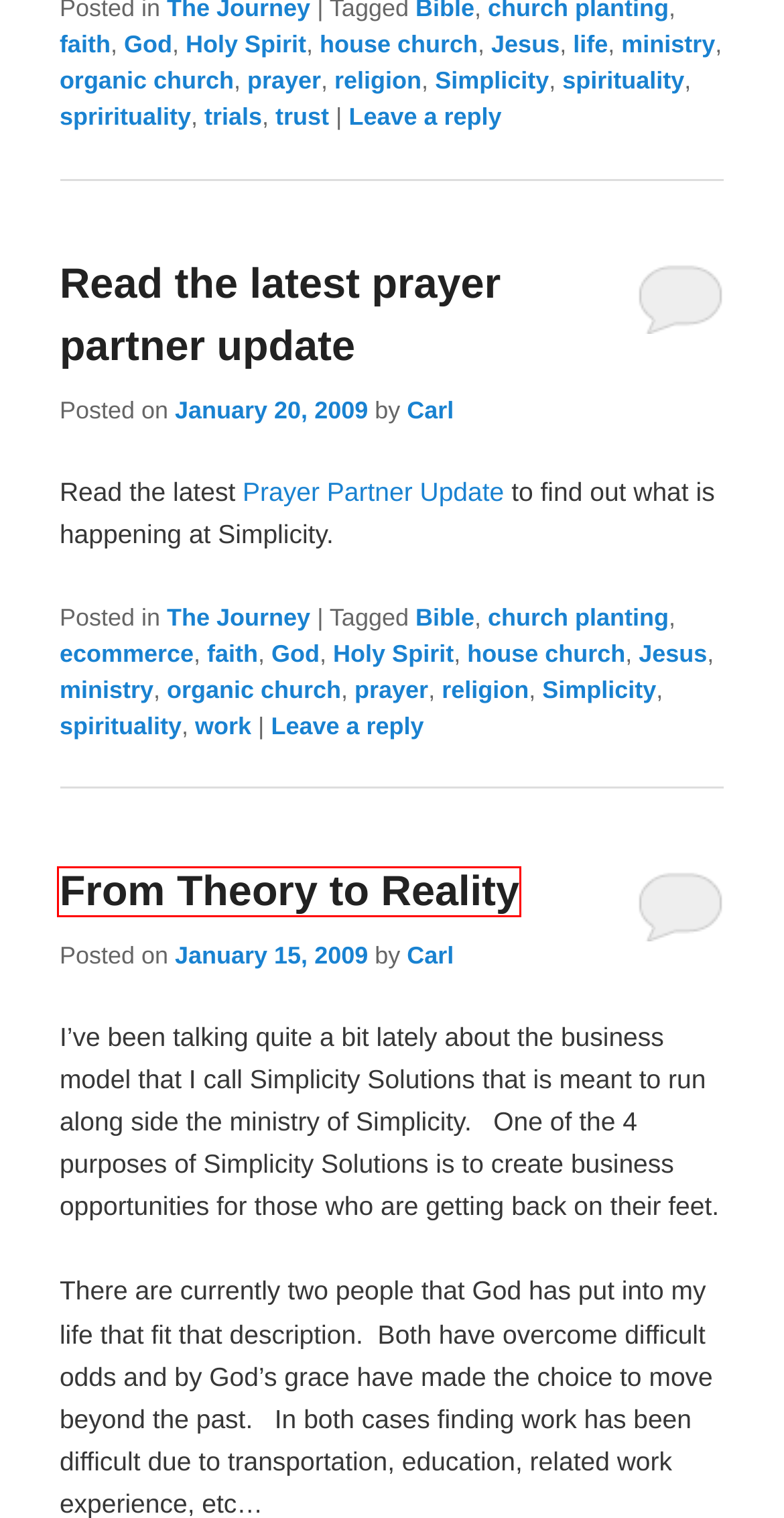You are given a screenshot of a webpage within which there is a red rectangle bounding box. Please choose the best webpage description that matches the new webpage after clicking the selected element in the bounding box. Here are the options:
A. Trials | Journey To Simplicity
B. Life | Journey To Simplicity
C. Ministry | Journey To Simplicity
D. From Theory to Reality | Journey To Simplicity
E. Sprirituality | Journey To Simplicity
F. Work | Journey To Simplicity
G. Read the latest prayer partner update | Journey To Simplicity
H. Religion | Journey To Simplicity

D